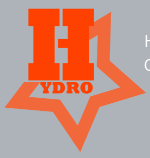Outline with detail what the image portrays.

The image features the logo of Hydrostar Asia Pacific, prominently displayed against a gray background. The design incorporates a stylized orange star as its central element, with the word "HYDRO" artistically rendered in bold, uppercase letters. The combination of the star and the bold lettering emphasizes the brand's focus on hydro technology and energy solutions. This visual representation aligns with Hydrostar's mission in the renewable energy sector, particularly in the context of hydrogen production and innovation within the Asia Pacific region. The overall design conveys a sense of dynamism and forward-thinking, suitable for a company engaged in cutting-edge technology related to clean energy initiatives.